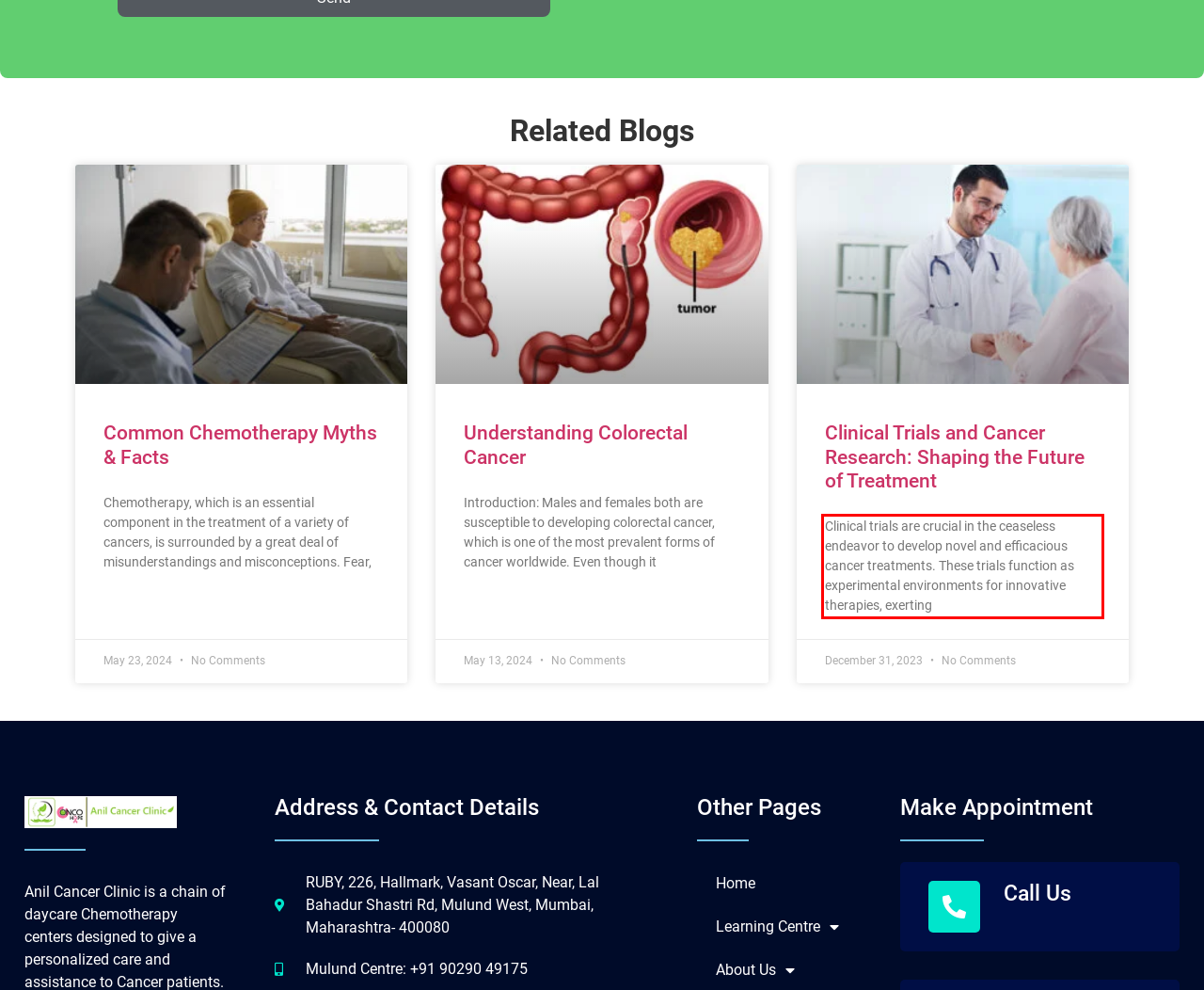Locate the red bounding box in the provided webpage screenshot and use OCR to determine the text content inside it.

Clinical trials are crucial in the ceaseless endeavor to develop novel and efficacious cancer treatments. These trials function as experimental environments for innovative therapies, exerting